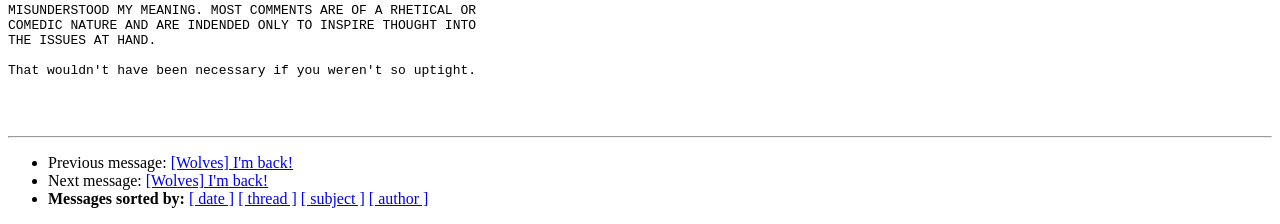What is the previous message?
Using the information from the image, provide a comprehensive answer to the question.

By looking at the UI element with the text 'Previous message:', I can see that it is followed by a link with the text 'I'm back!', which suggests that the previous message is 'I'm back!'.